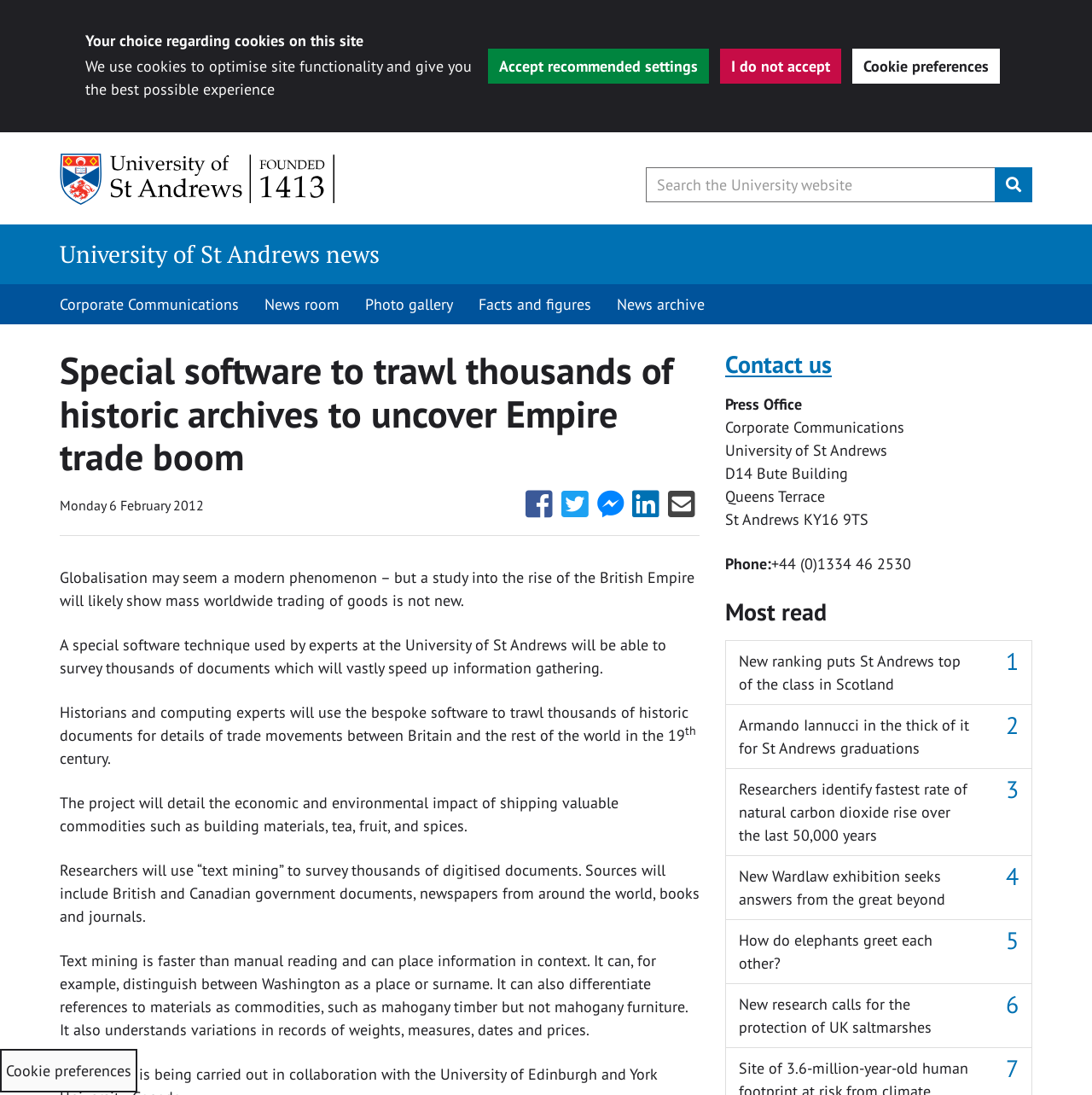Highlight the bounding box coordinates of the region I should click on to meet the following instruction: "Share this with Facebook".

[0.481, 0.457, 0.506, 0.475]